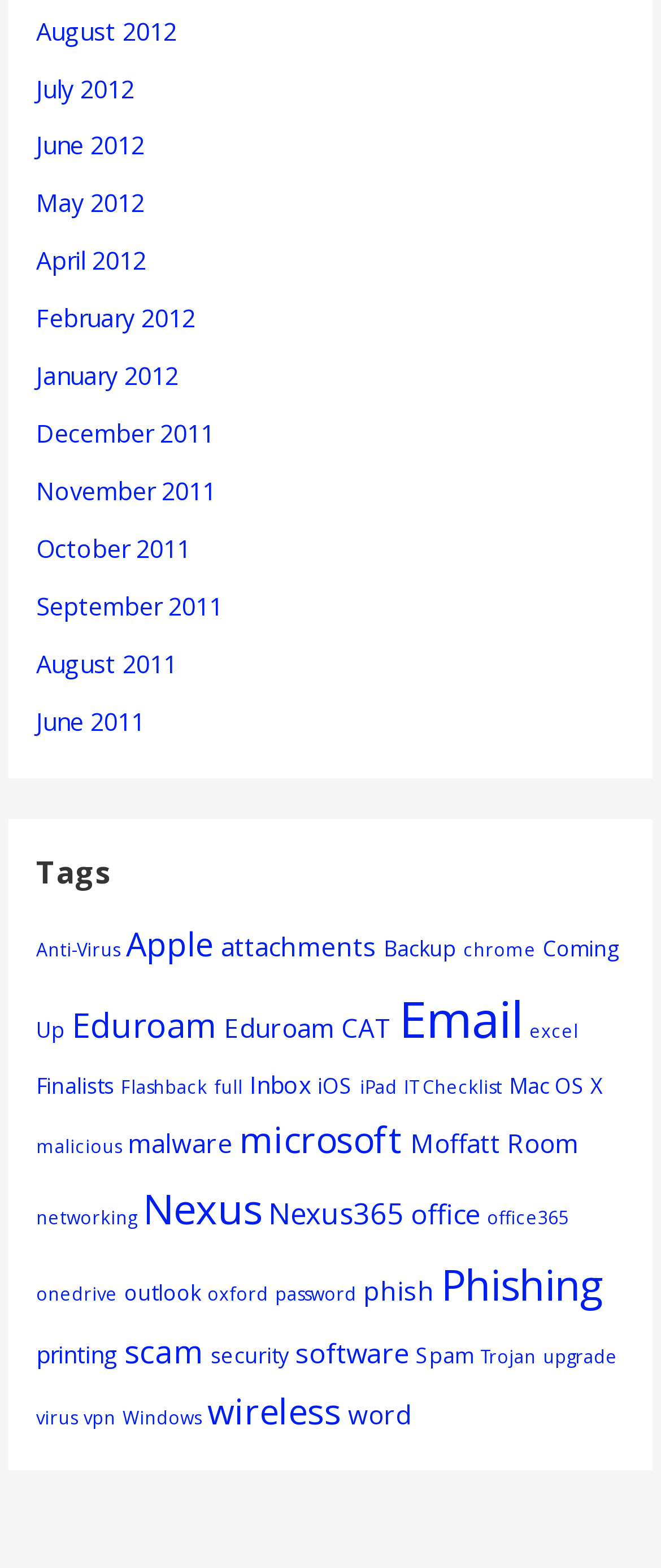How many categories are related to Microsoft?
Please provide a single word or phrase based on the screenshot.

2